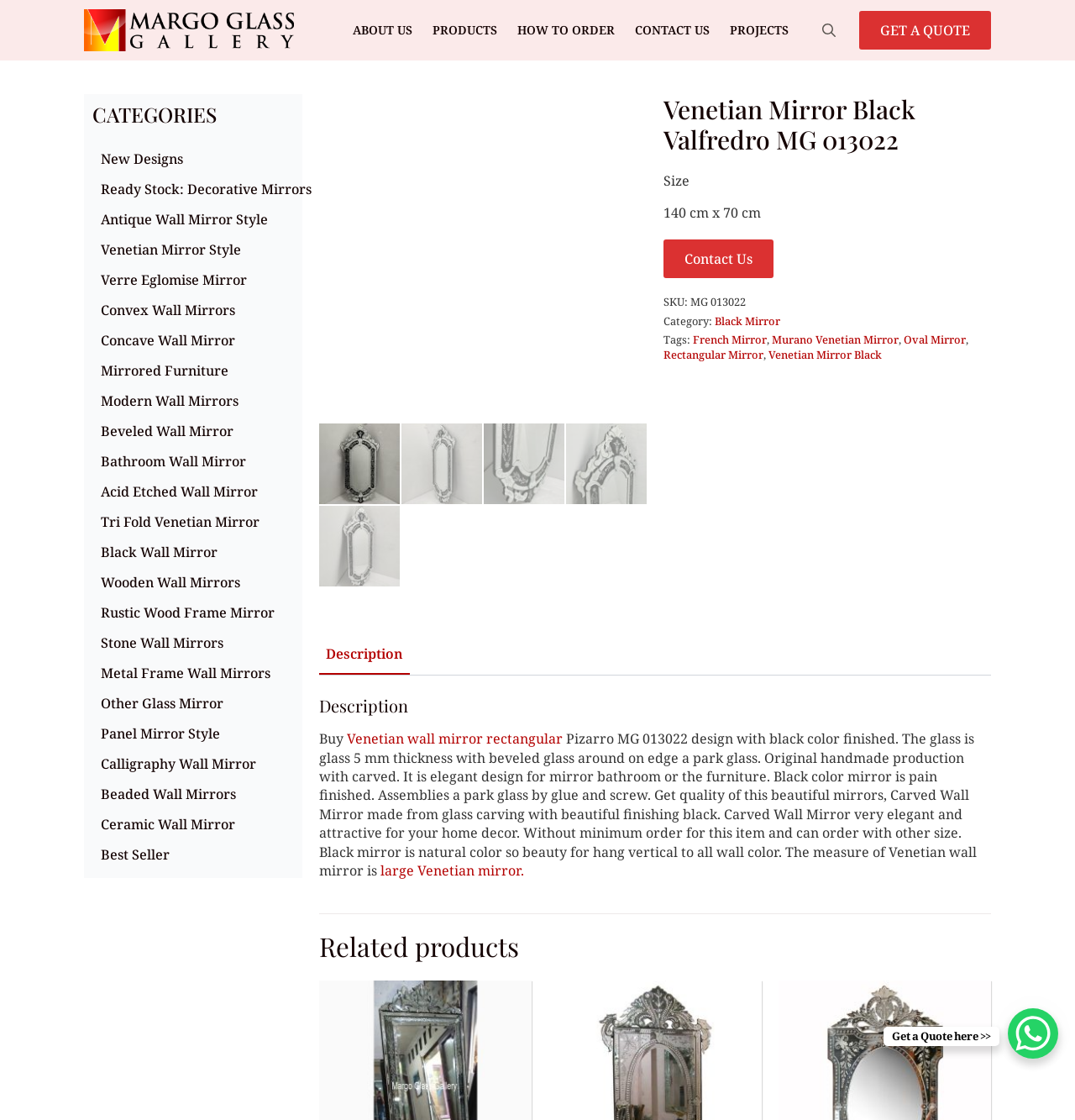Bounding box coordinates are specified in the format (top-left x, top-left y, bottom-right x, bottom-right y). All values are floating point numbers bounded between 0 and 1. Please provide the bounding box coordinate of the region this sentence describes: French Mirror

[0.645, 0.297, 0.713, 0.31]